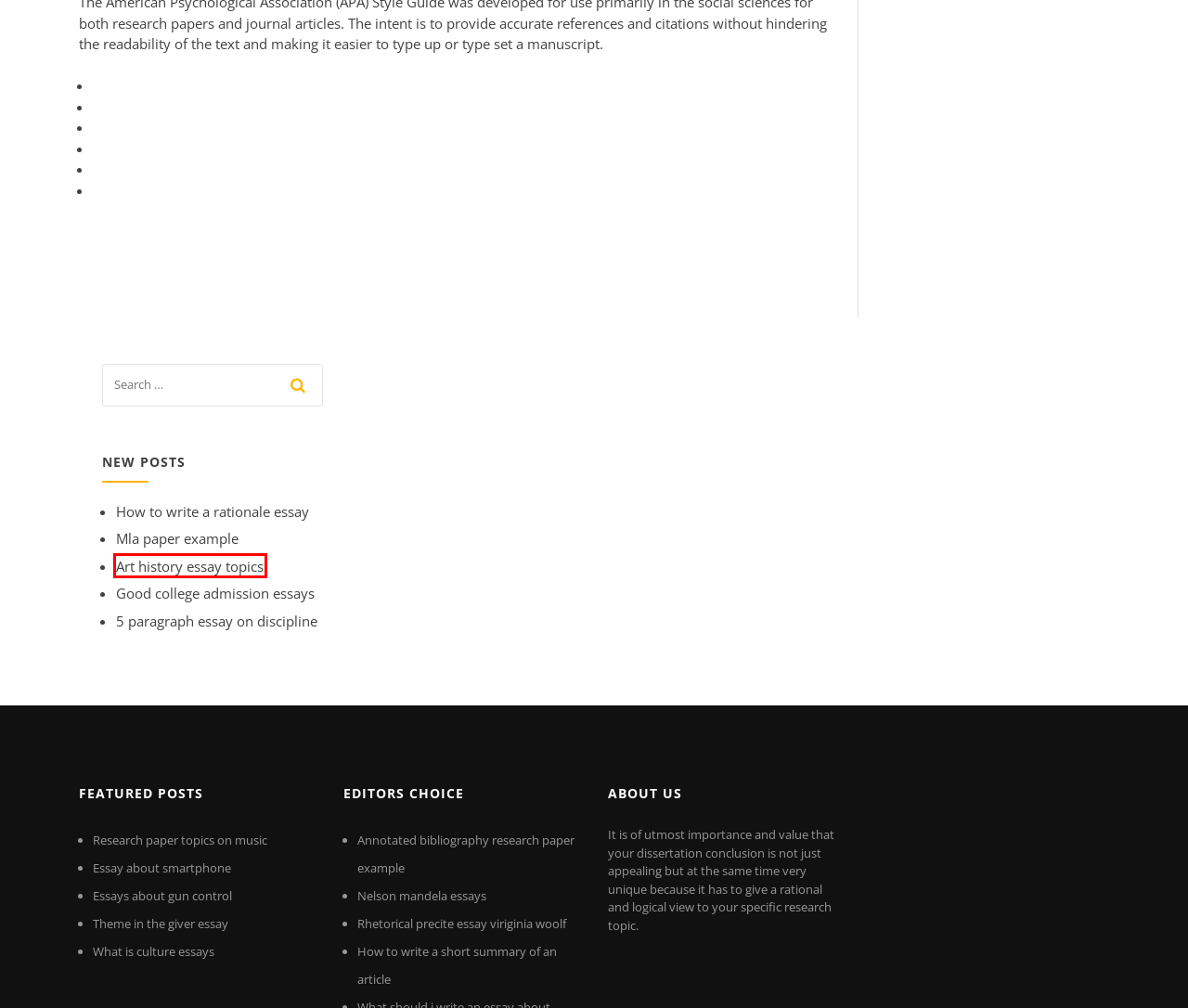With the provided screenshot showing a webpage and a red bounding box, determine which webpage description best fits the new page that appears after clicking the element inside the red box. Here are the options:
A. Research paper topics on music czrbu
B. Nelson mandela essays pgaim
C. Rhetorical precite essay viriginia woolf jmoss
D. Mla paper example dspoh
E. Essay about smartphone ehlqp
F. What is culture essays ipume
G. How to write a short summary of an article ibbnf
H. Art history essay topics tgngk

H